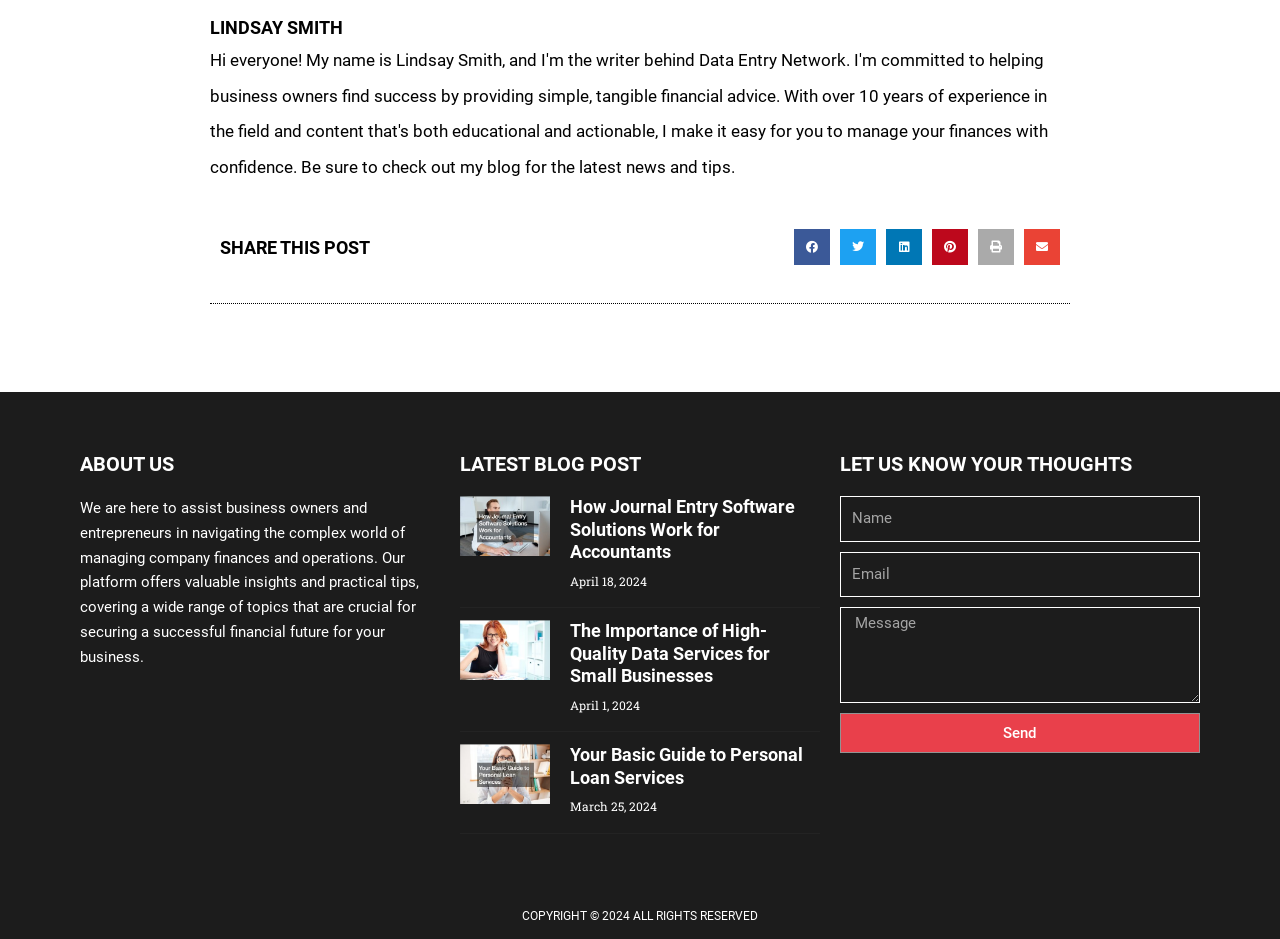What is the purpose of the platform?
Provide an in-depth and detailed explanation in response to the question.

The question asks for the purpose of the platform. By examining the StaticText element with the text 'We are here to assist business owners and entrepreneurs in navigating the complex world of managing company finances and operations.', we can see that the platform is designed to assist business owners and entrepreneurs.